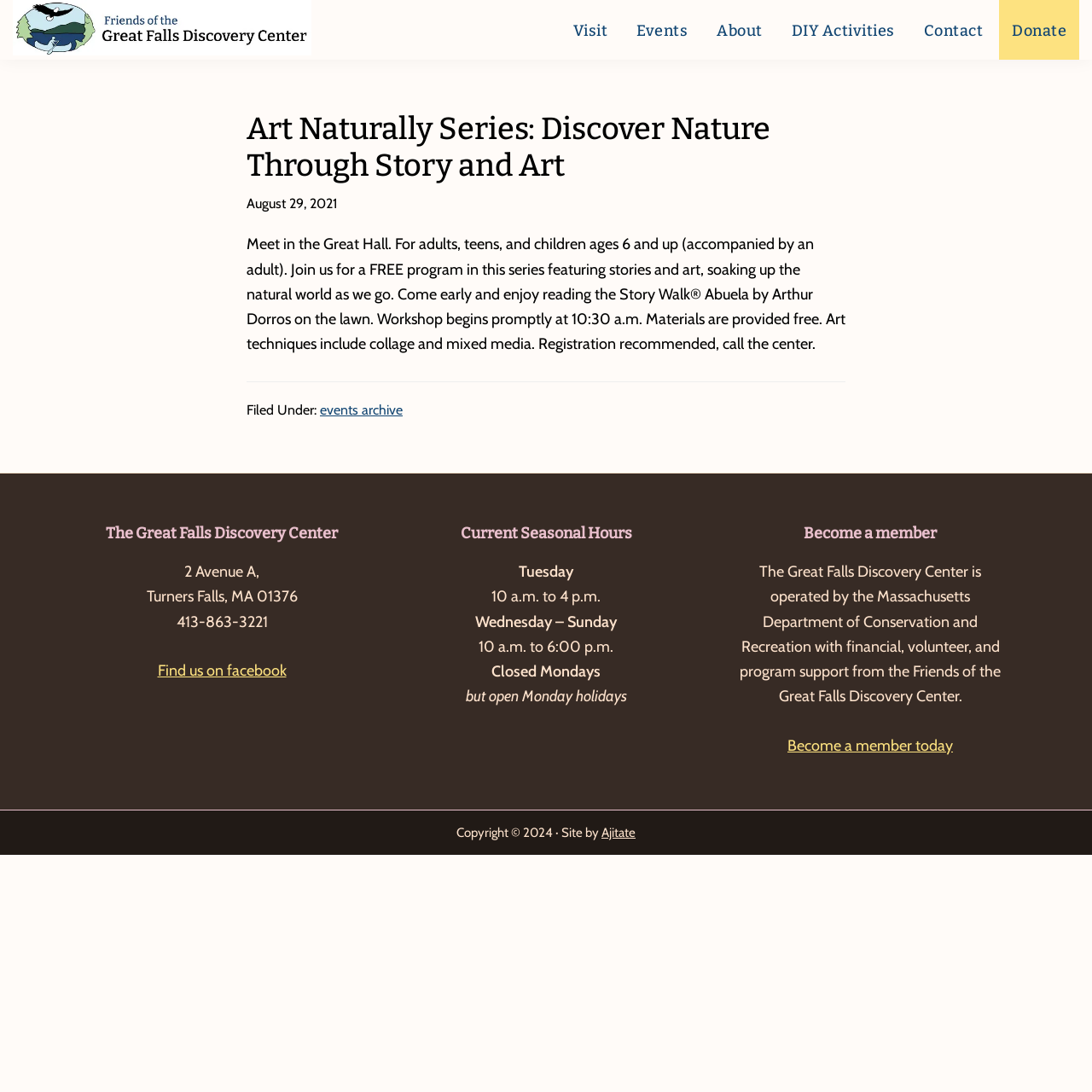Locate and extract the text of the main heading on the webpage.

Art Naturally Series: Discover Nature Through Story and Art